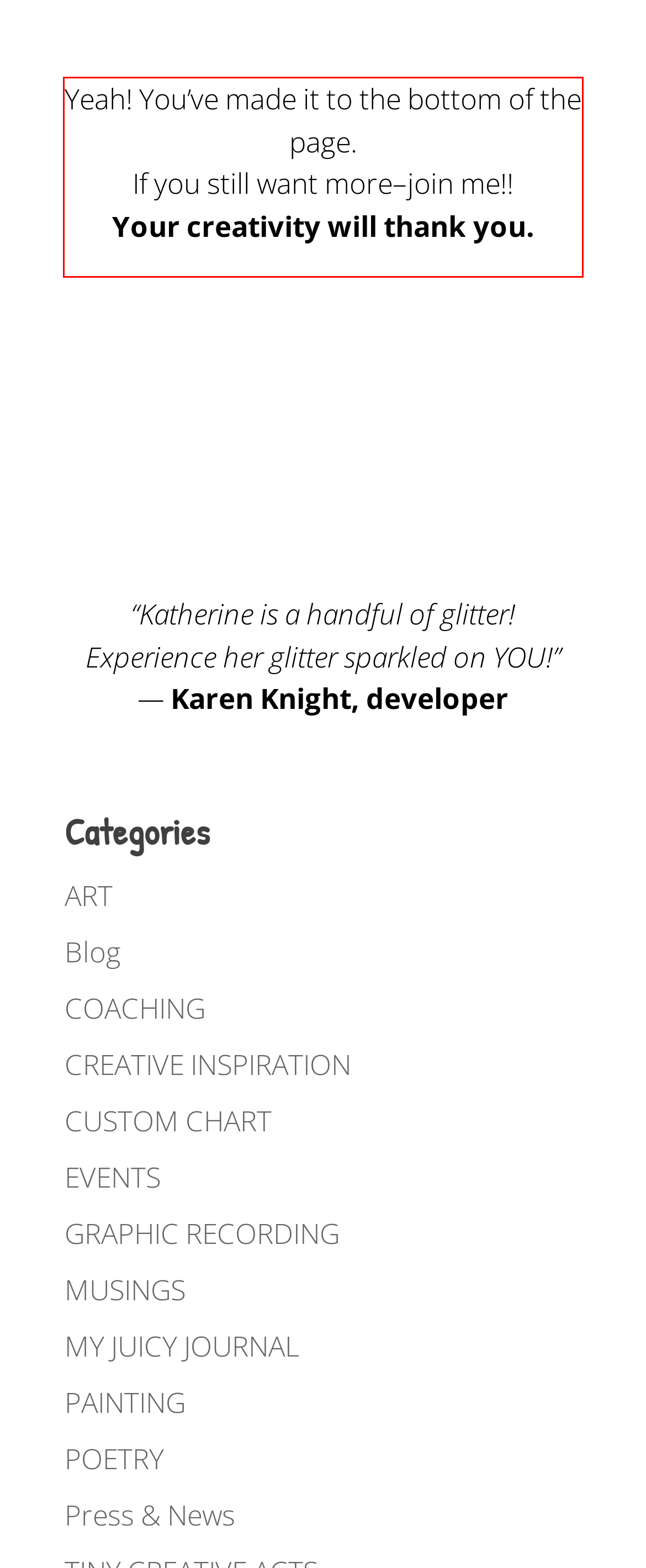Given the screenshot of a webpage, identify the red rectangle bounding box and recognize the text content inside it, generating the extracted text.

Yeah! You’ve made it to the bottom of the page. If you still want more–join me!! Your creativity will thank you.